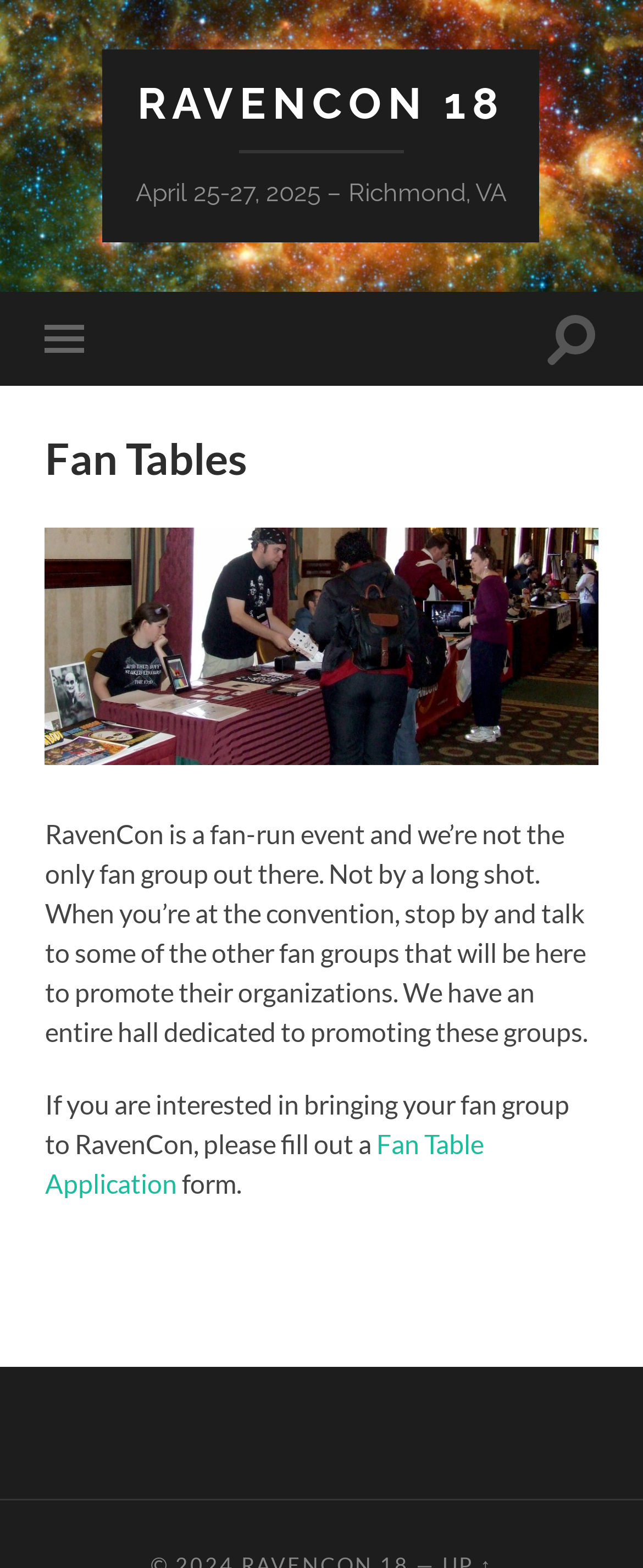Using the given description, provide the bounding box coordinates formatted as (top-left x, top-left y, bottom-right x, bottom-right y), with all values being floating point numbers between 0 and 1. Description: RavenCon 18

[0.214, 0.049, 0.786, 0.082]